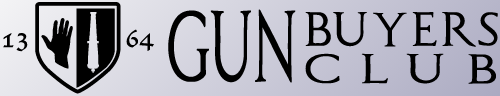What is the significance of the hand and firearm silhouette?
Please use the image to provide an in-depth answer to the question.

The hand and firearm silhouette in the logo emphasize the connection to responsible gun ownership, highlighting the club's commitment to promoting safe and responsible gun practices.